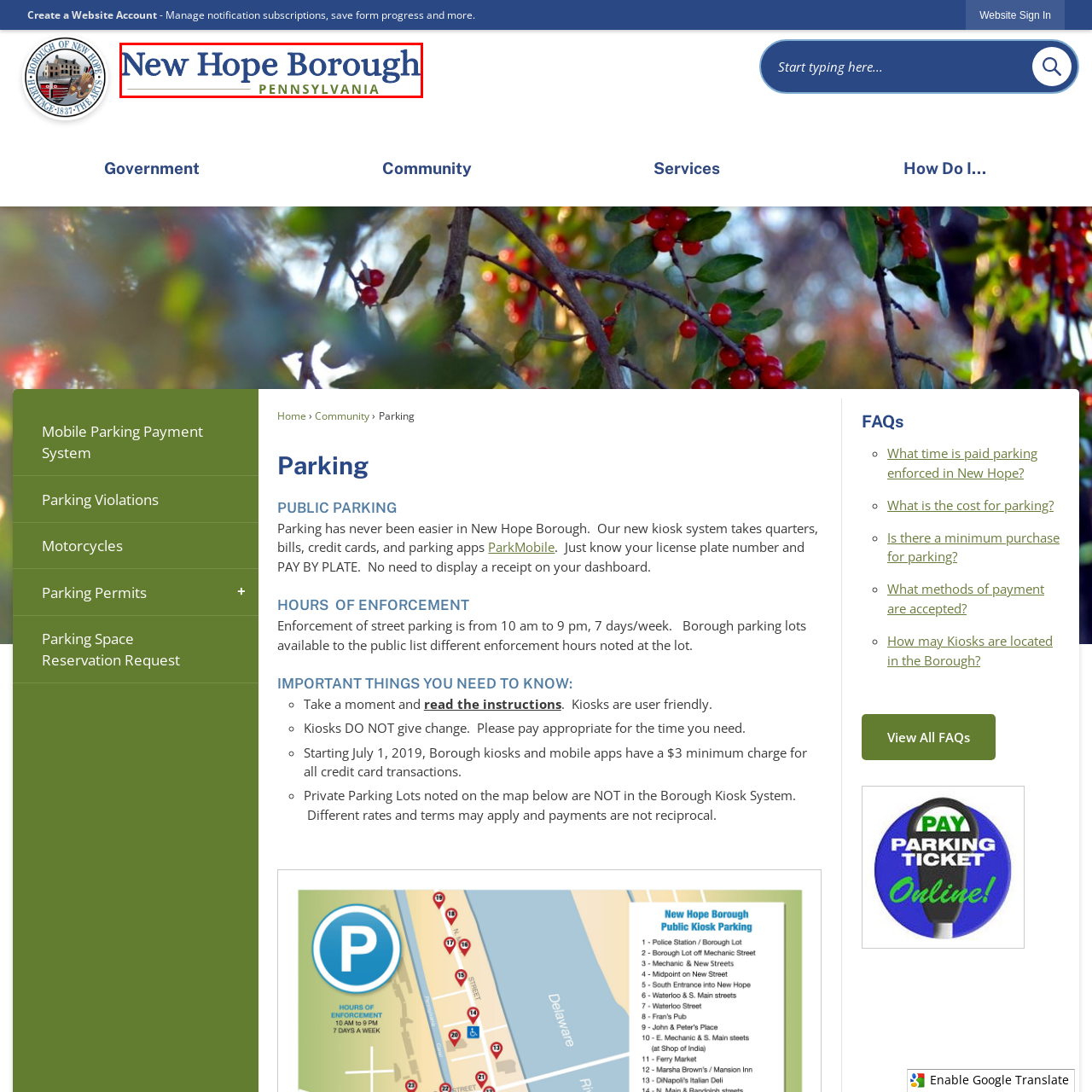Concentrate on the image section marked by the red rectangle and answer the following question comprehensively, using details from the image: What font style is used for 'New Hope Borough'?

The caption describes the font used for 'New Hope Borough' as elegant, indicating that the font style is elegant and sophisticated.